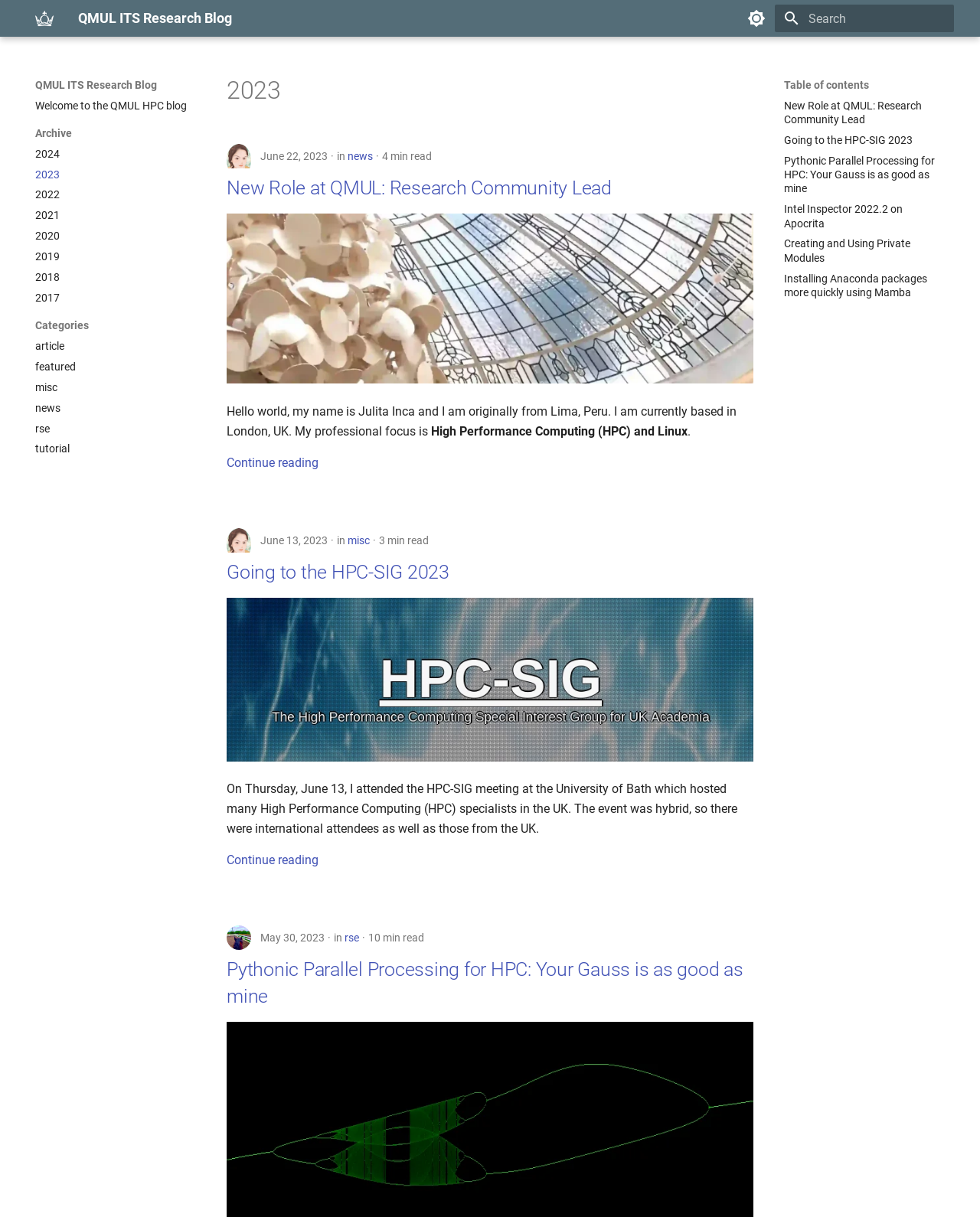Based on the provided description, "aria-label="Search" name="query" placeholder="Search"", find the bounding box of the corresponding UI element in the screenshot.

[0.791, 0.004, 0.973, 0.026]